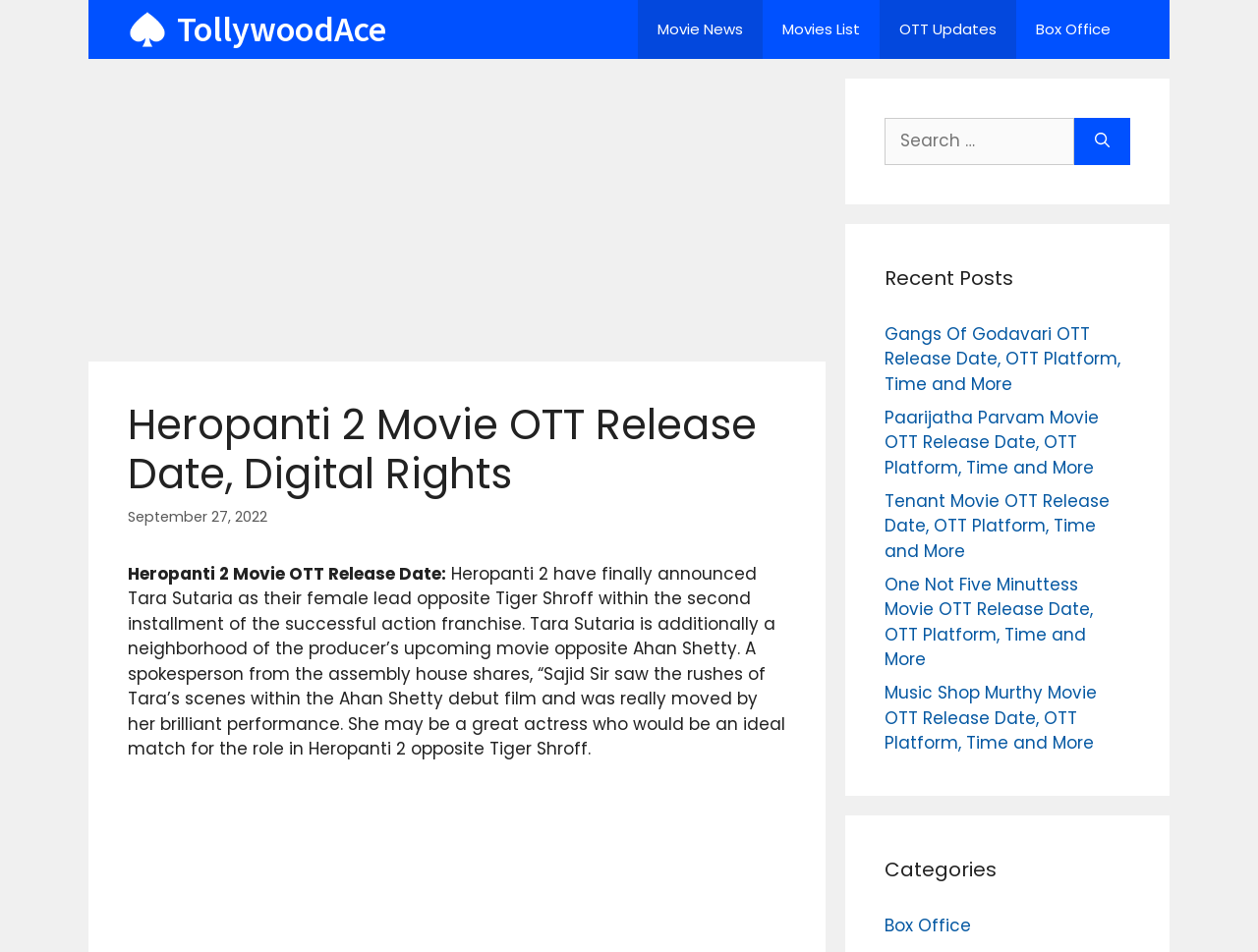What is the name of the movie discussed? Analyze the screenshot and reply with just one word or a short phrase.

Heropanti 2